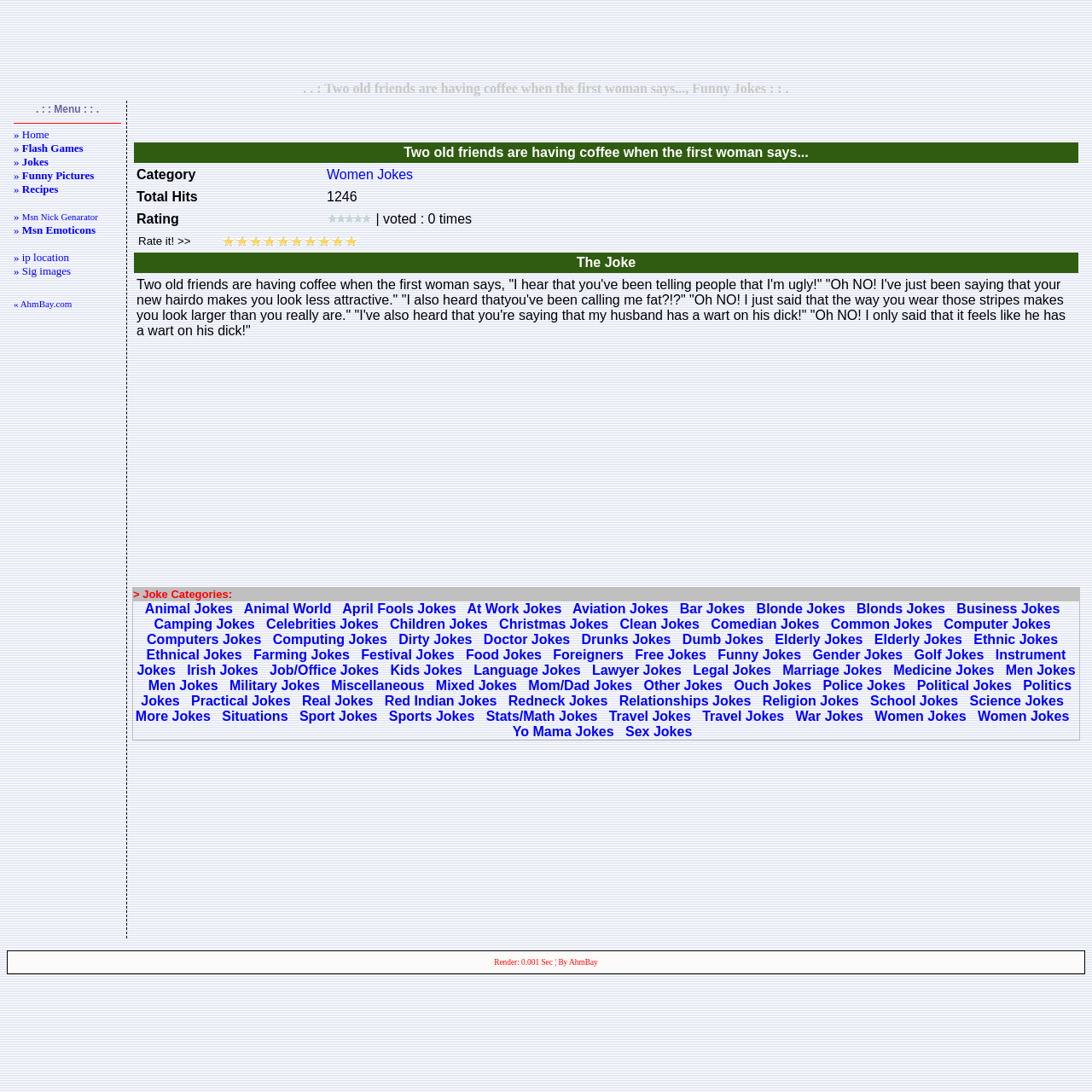Identify the bounding box coordinates of the area you need to click to perform the following instruction: "Check the total hits of the joke".

[0.297, 0.171, 0.988, 0.19]